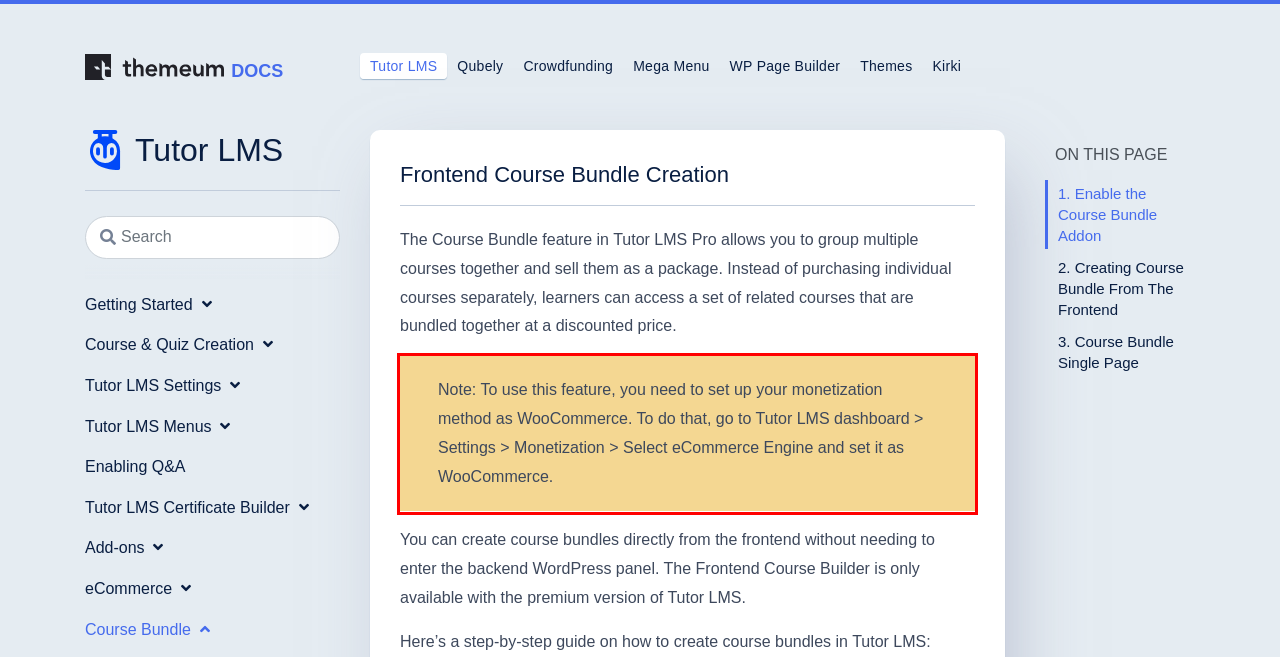Using the provided screenshot, read and generate the text content within the red-bordered area.

Note: To use this feature, you need to set up your monetization method as WooCommerce. To do that, go to Tutor LMS dashboard > Settings > Monetization > Select eCommerce Engine and set it as WooCommerce.